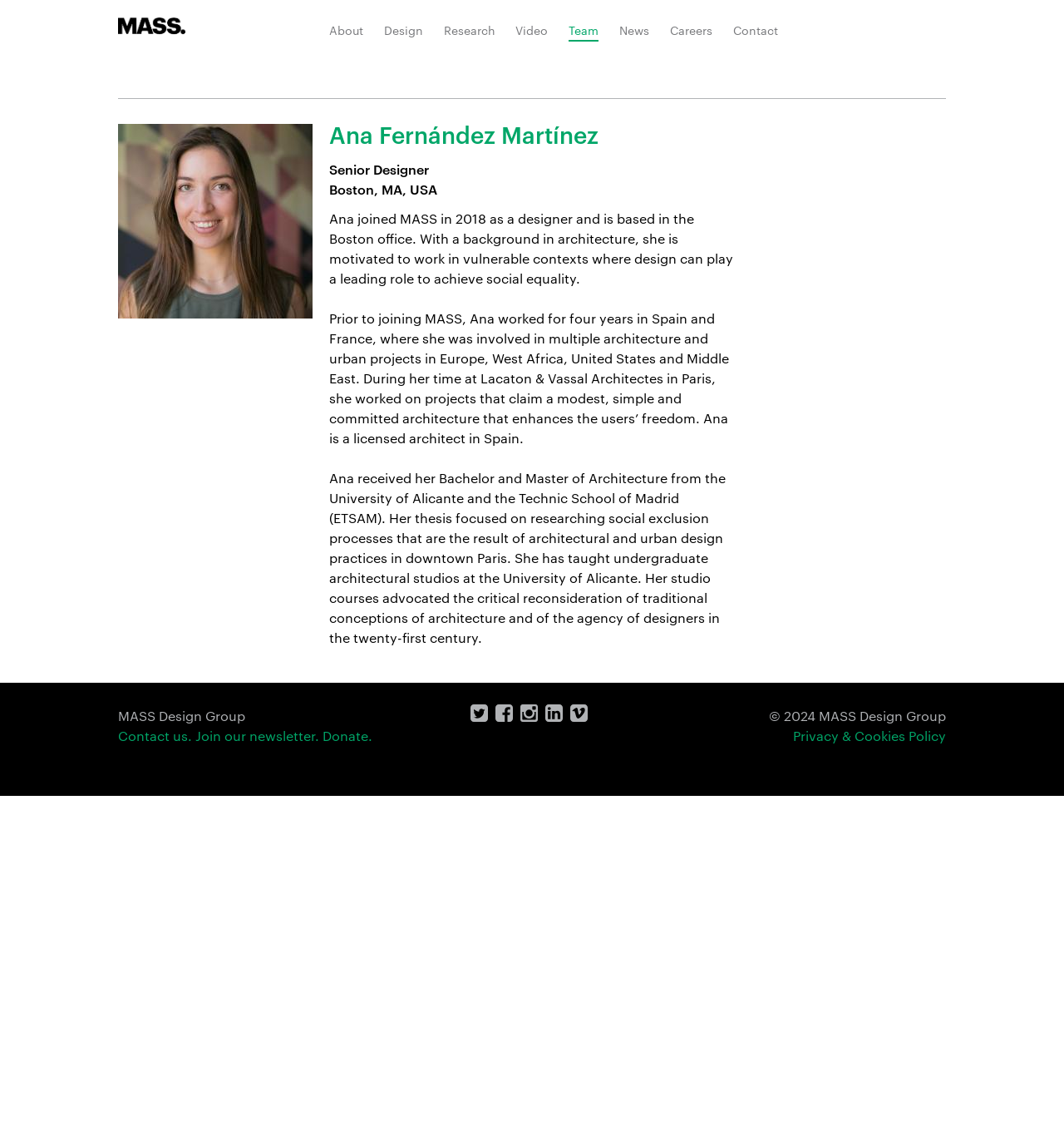What is Ana Fernández Martínez's job title?
Provide an in-depth answer to the question, covering all aspects.

I found this information by looking at the article section of the webpage, where Ana Fernández Martínez's profile is displayed. Her job title is mentioned as 'Senior Designer Boston, MA, USA'.